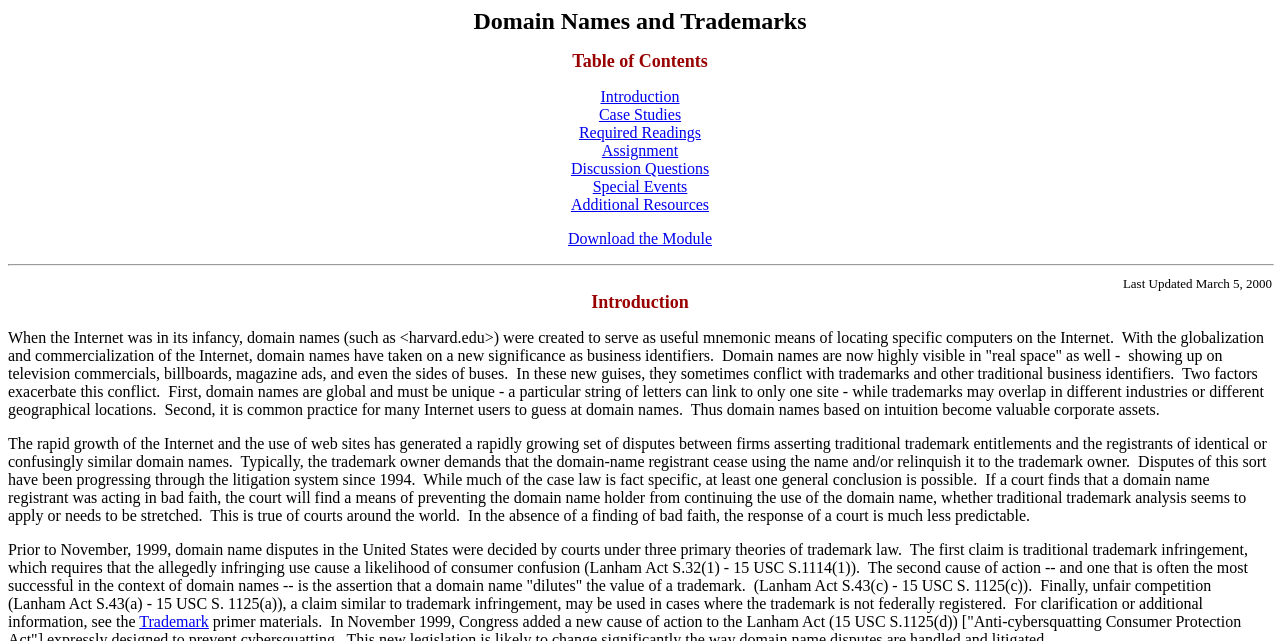Determine the bounding box coordinates of the region I should click to achieve the following instruction: "Click on Case Studies". Ensure the bounding box coordinates are four float numbers between 0 and 1, i.e., [left, top, right, bottom].

[0.468, 0.165, 0.532, 0.192]